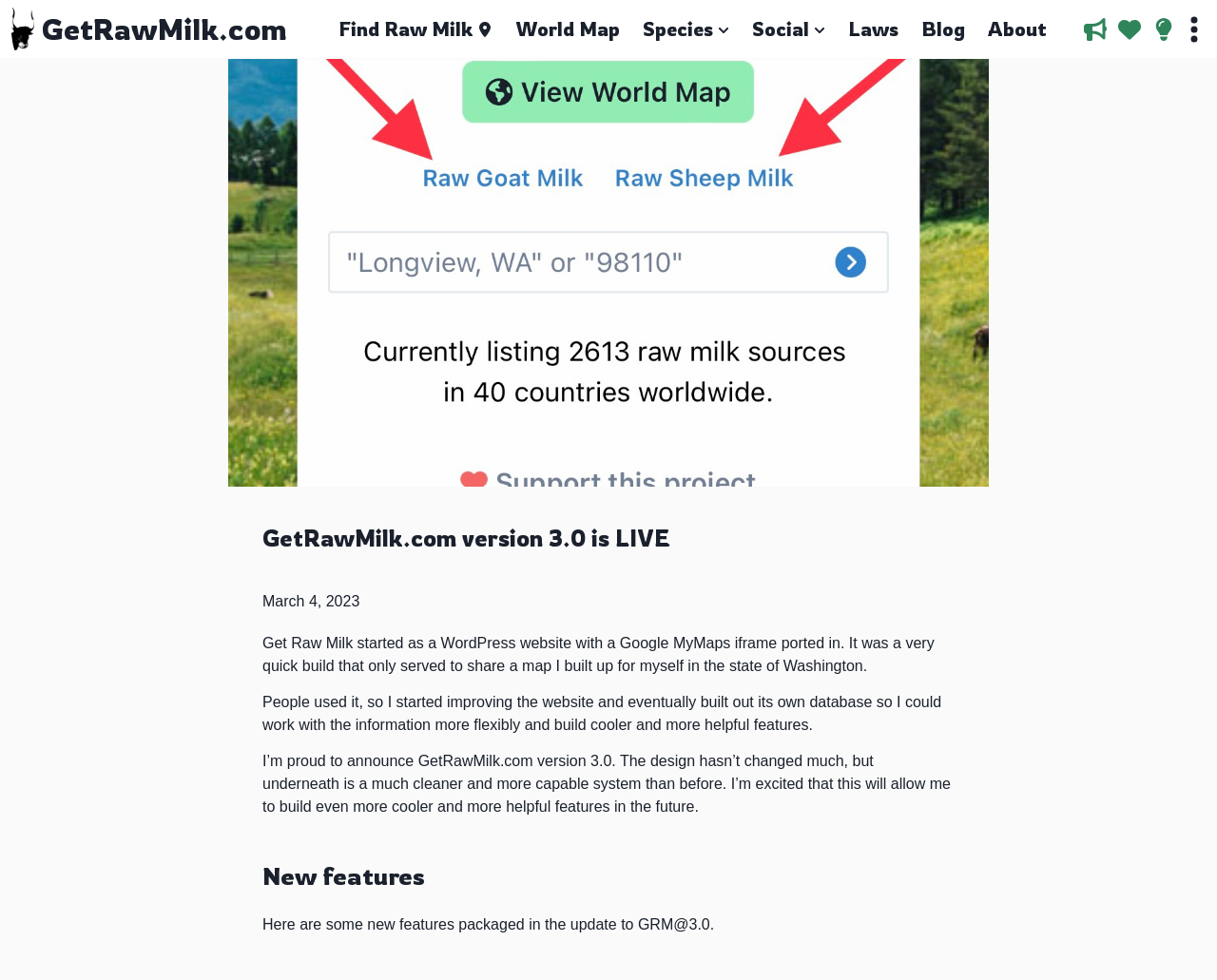Highlight the bounding box coordinates of the element that should be clicked to carry out the following instruction: "Explore the 'World Map'". The coordinates must be given as four float numbers ranging from 0 to 1, i.e., [left, top, right, bottom].

[0.423, 0.015, 0.509, 0.044]